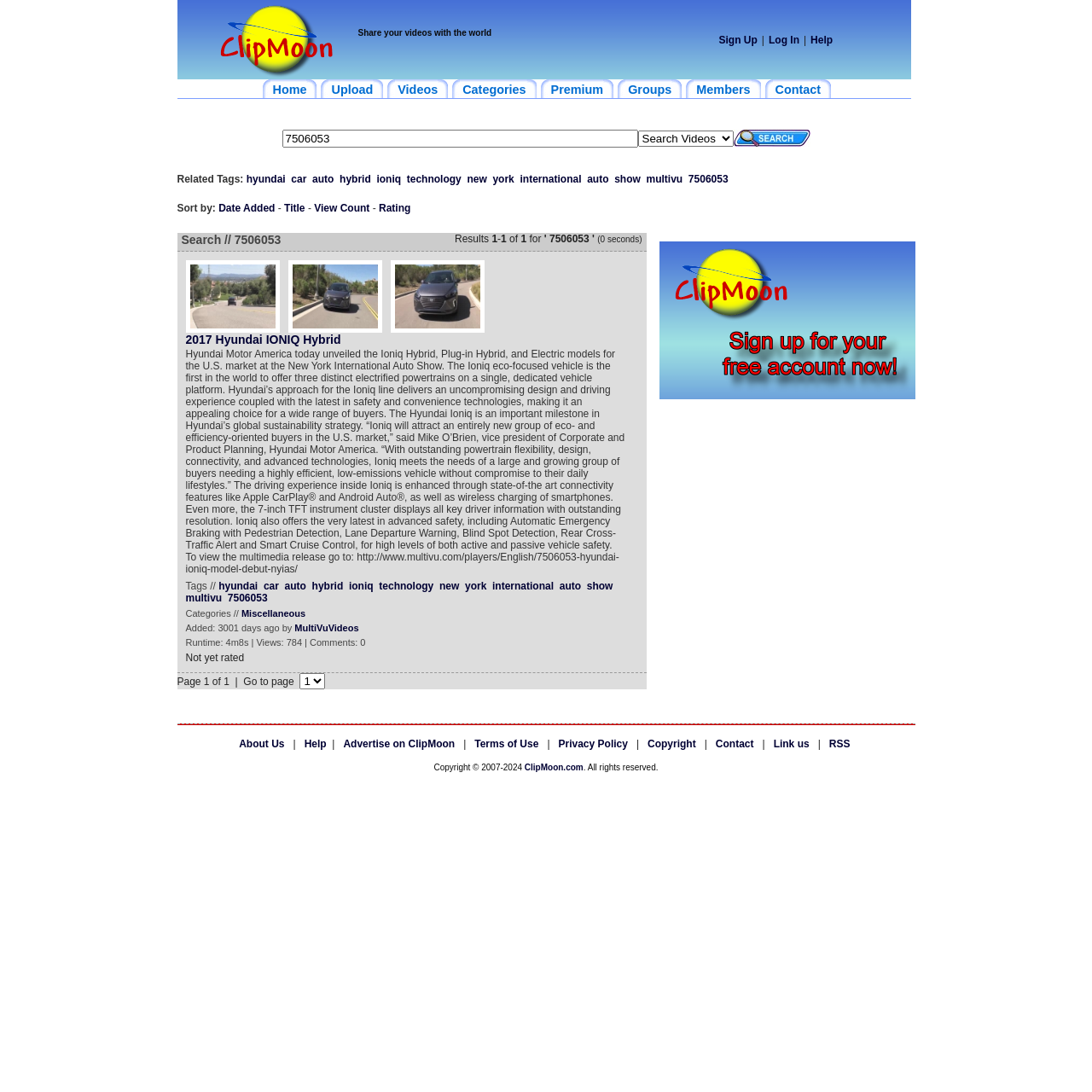Please identify the bounding box coordinates for the region that you need to click to follow this instruction: "Click on the 'Home' link".

[0.24, 0.073, 0.29, 0.09]